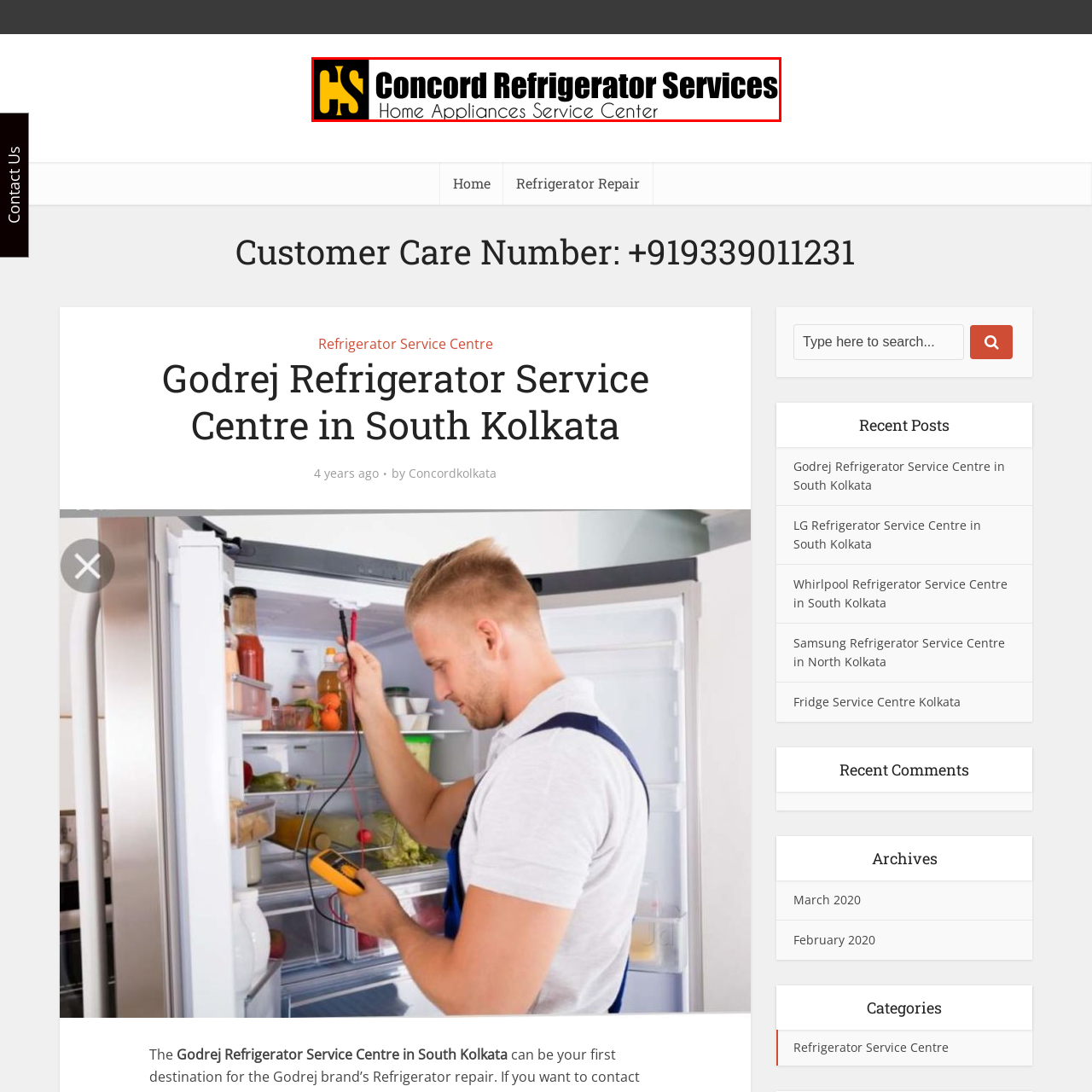Inspect the image within the red box and provide a detailed and thorough answer to the following question: What is the target area of Concord Refrigerator Services?

The company's branding is indicative of their focus on providing reliable service, particularly for refrigerator repairs and maintenance, catering specifically to customers in the South Kolkata area.